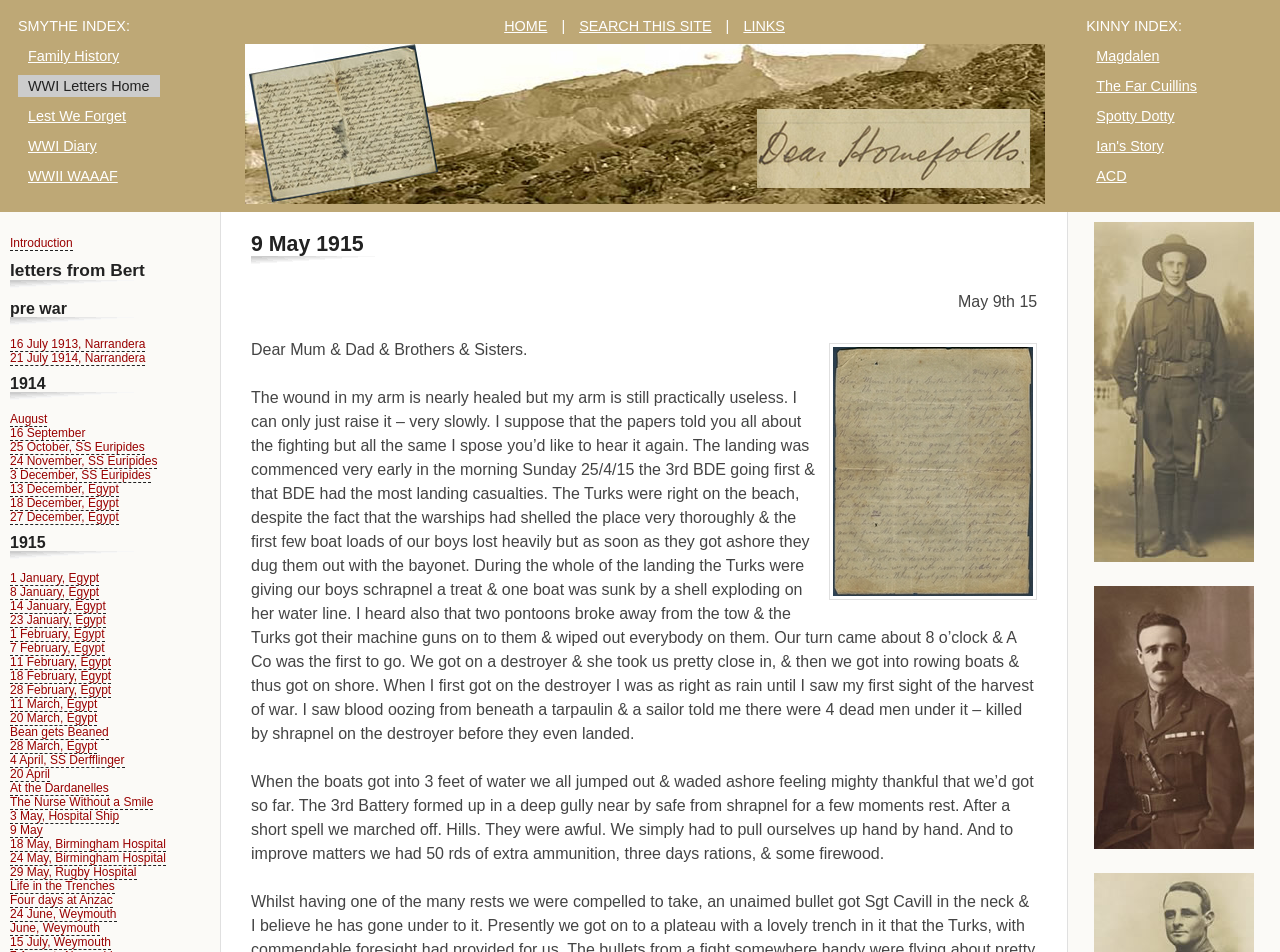What is the name of the brother who wrote the letter?
Please provide a single word or phrase as your answer based on the image.

Bert